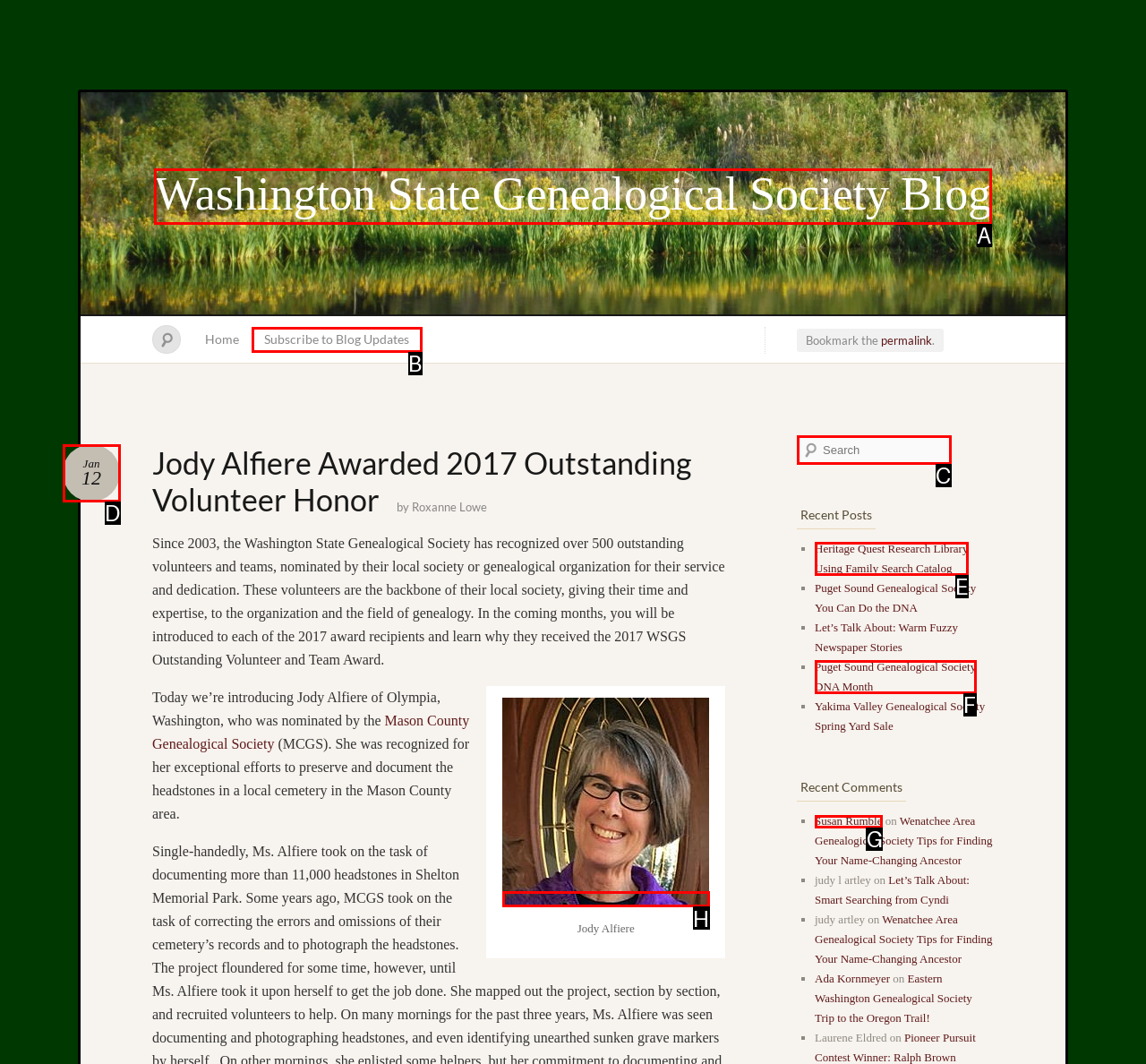Determine the HTML element to click for the instruction: Check the recent comment by 'Susan Rumble'.
Answer with the letter corresponding to the correct choice from the provided options.

G